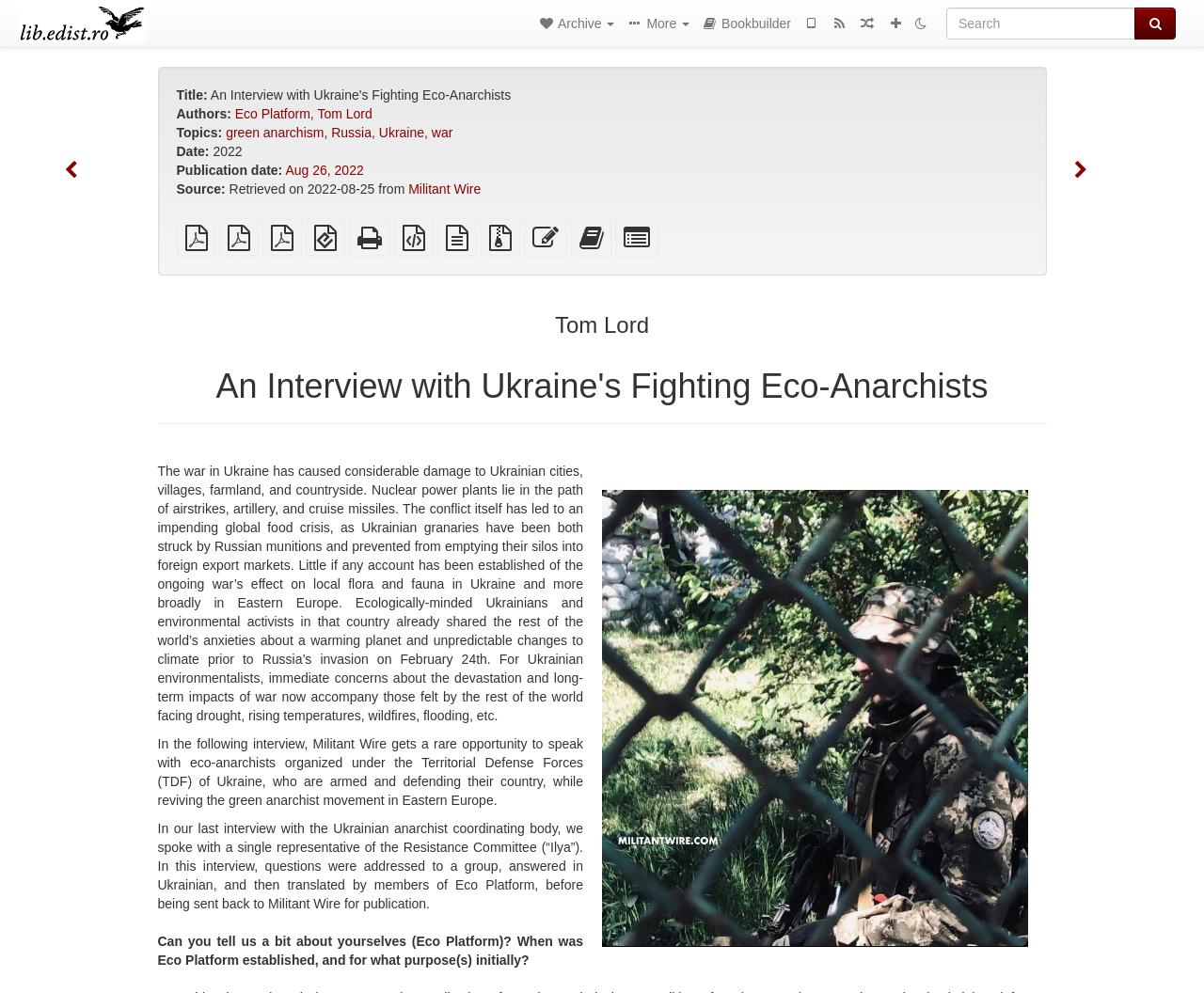Find the bounding box coordinates for the HTML element described in this sentence: "alt="XRP Ledger Foundation"". Provide the coordinates as four float numbers between 0 and 1, in the format [left, top, right, bottom].

None